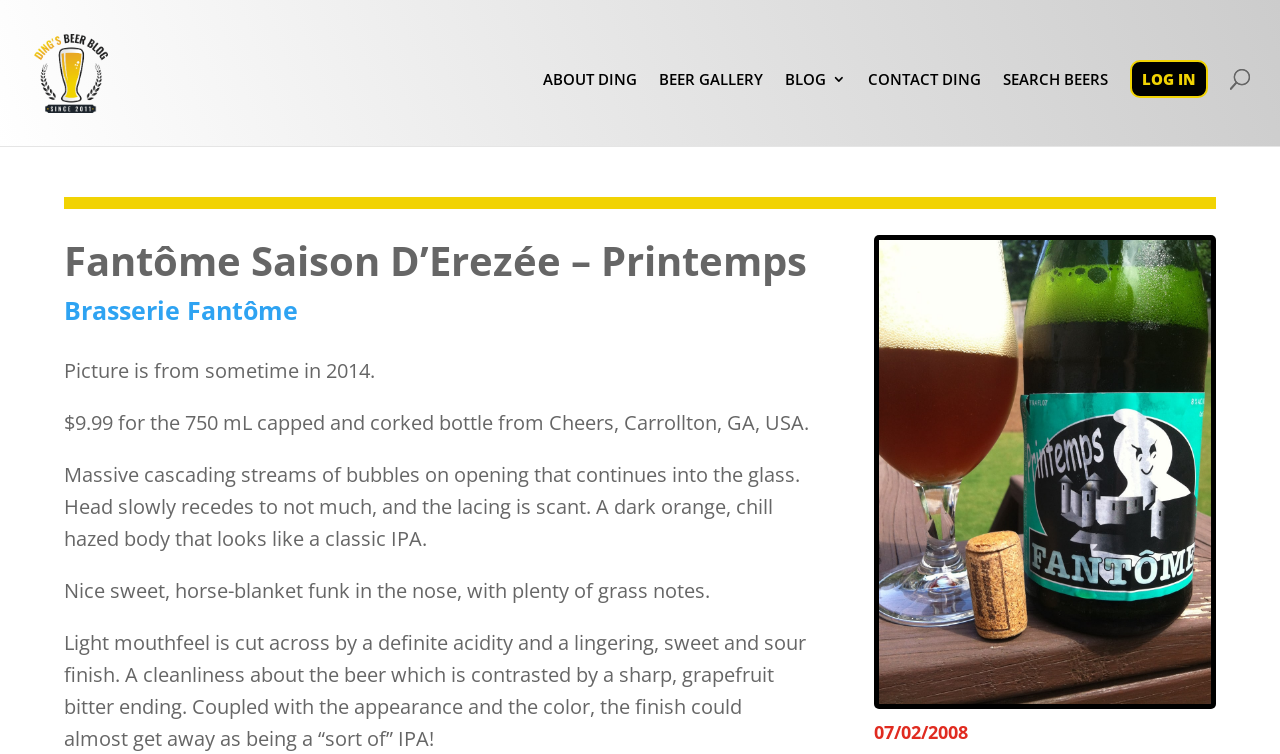Determine the bounding box coordinates of the clickable area required to perform the following instruction: "Learn about the company's culture". The coordinates should be represented as four float numbers between 0 and 1: [left, top, right, bottom].

None